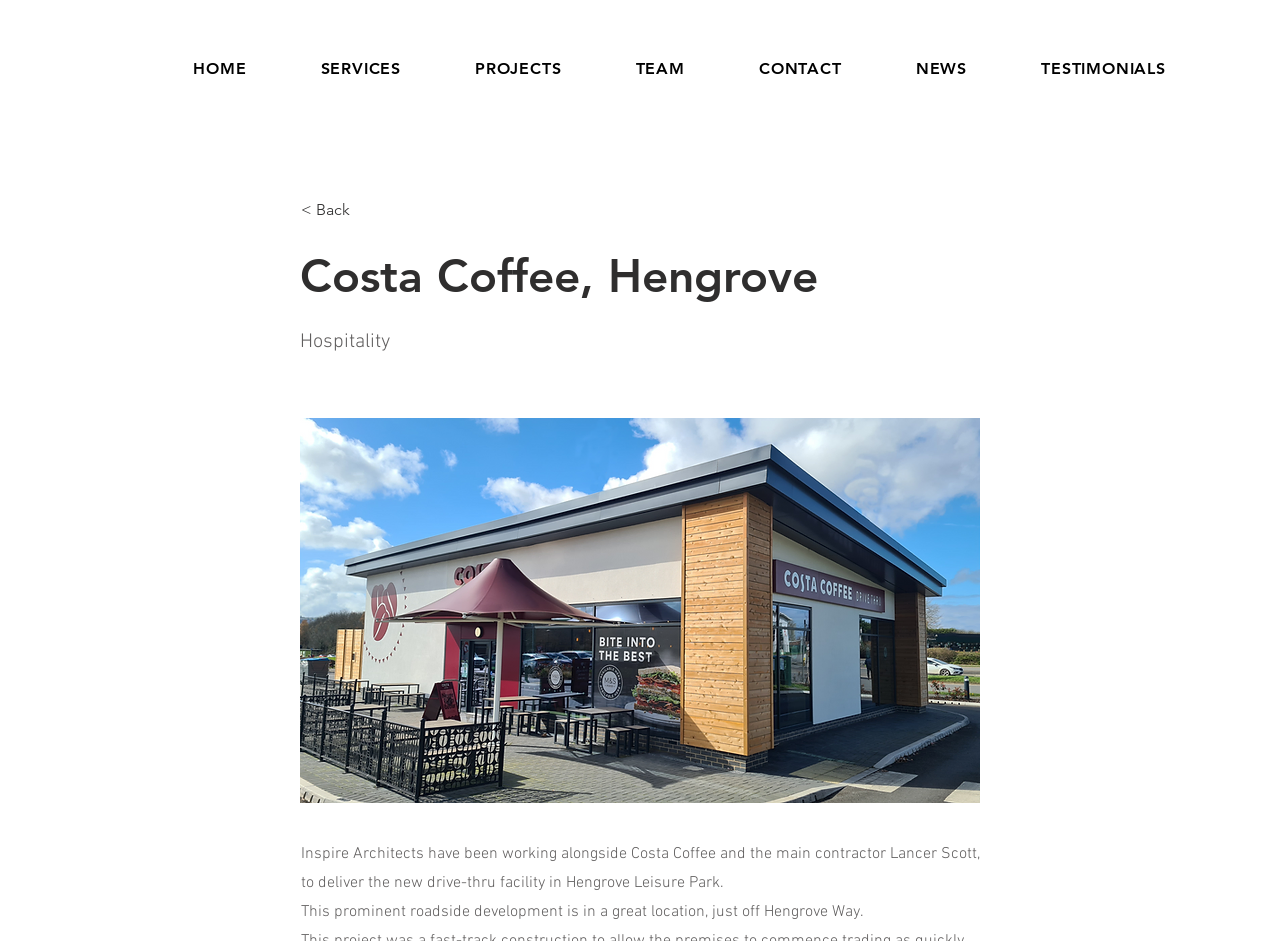Bounding box coordinates are specified in the format (top-left x, top-left y, bottom-right x, bottom-right y). All values are floating point numbers bounded between 0 and 1. Please provide the bounding box coordinate of the region this sentence describes: SERVICES

[0.239, 0.052, 0.324, 0.094]